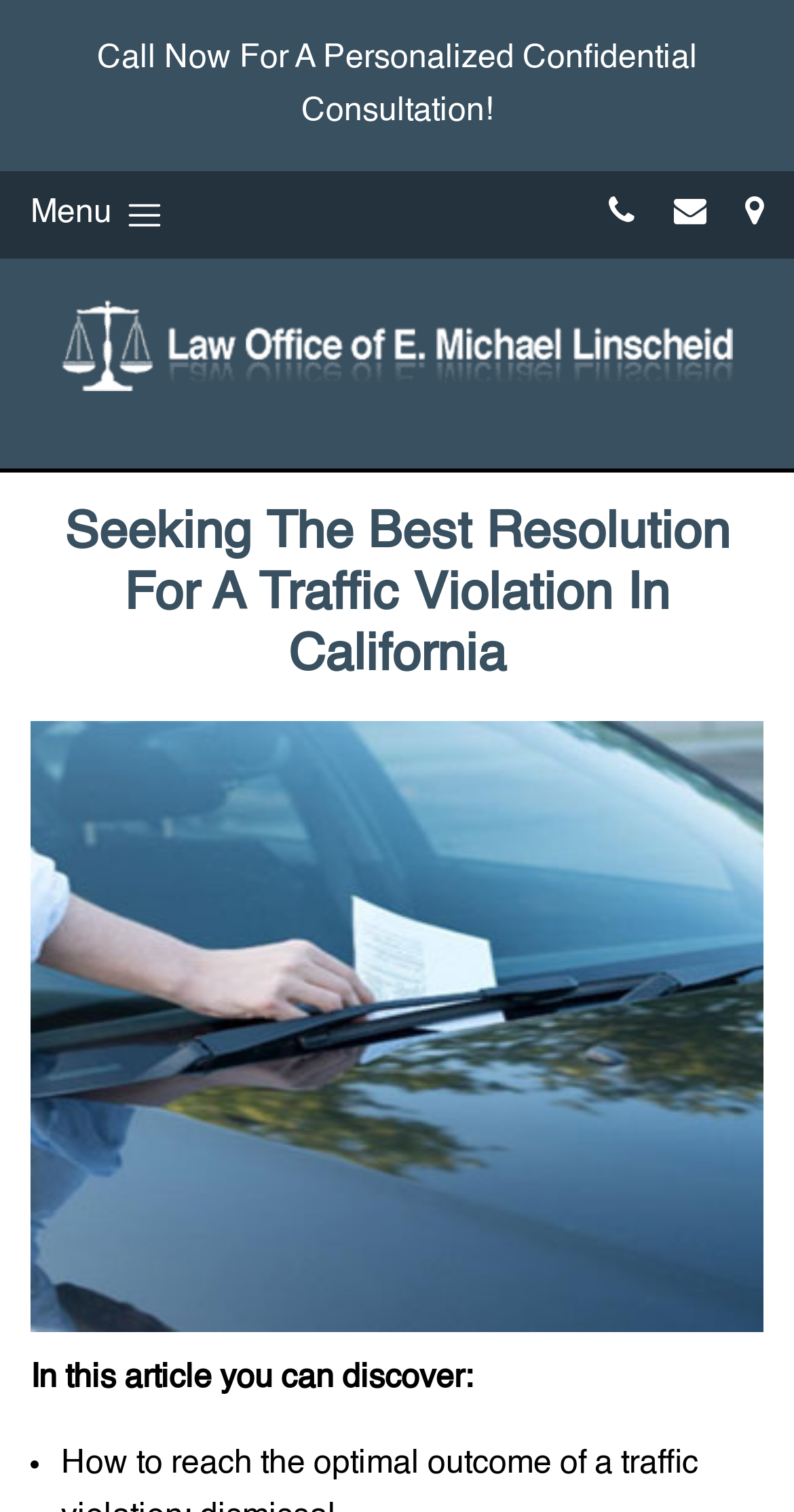What is the name of the law office on this webpage?
Based on the screenshot, provide a one-word or short-phrase response.

Law Office of E. Michael Linscheid